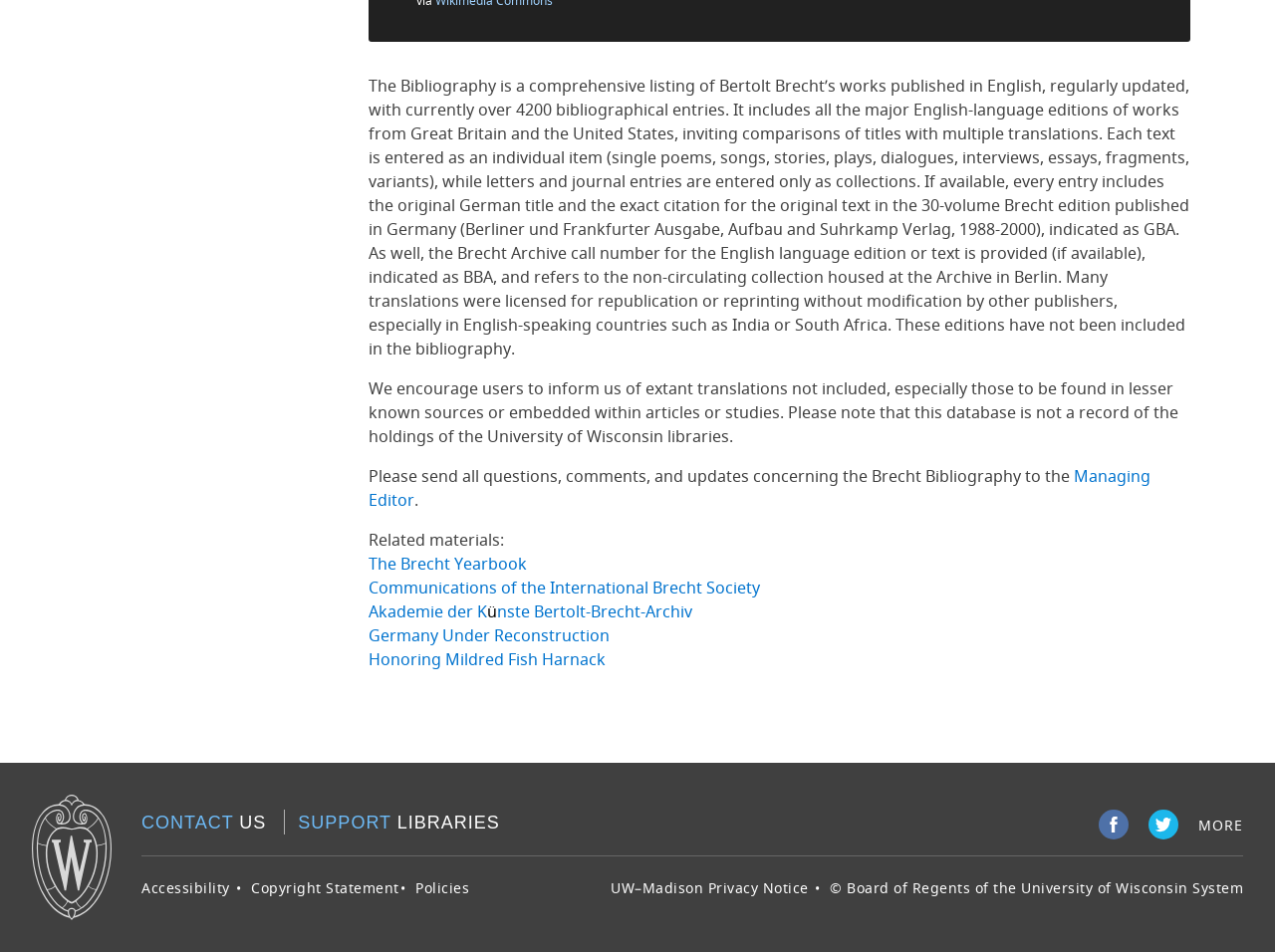Provide the bounding box coordinates for the UI element that is described by this text: "Copyright Statement". The coordinates should be in the form of four float numbers between 0 and 1: [left, top, right, bottom].

[0.197, 0.922, 0.313, 0.942]